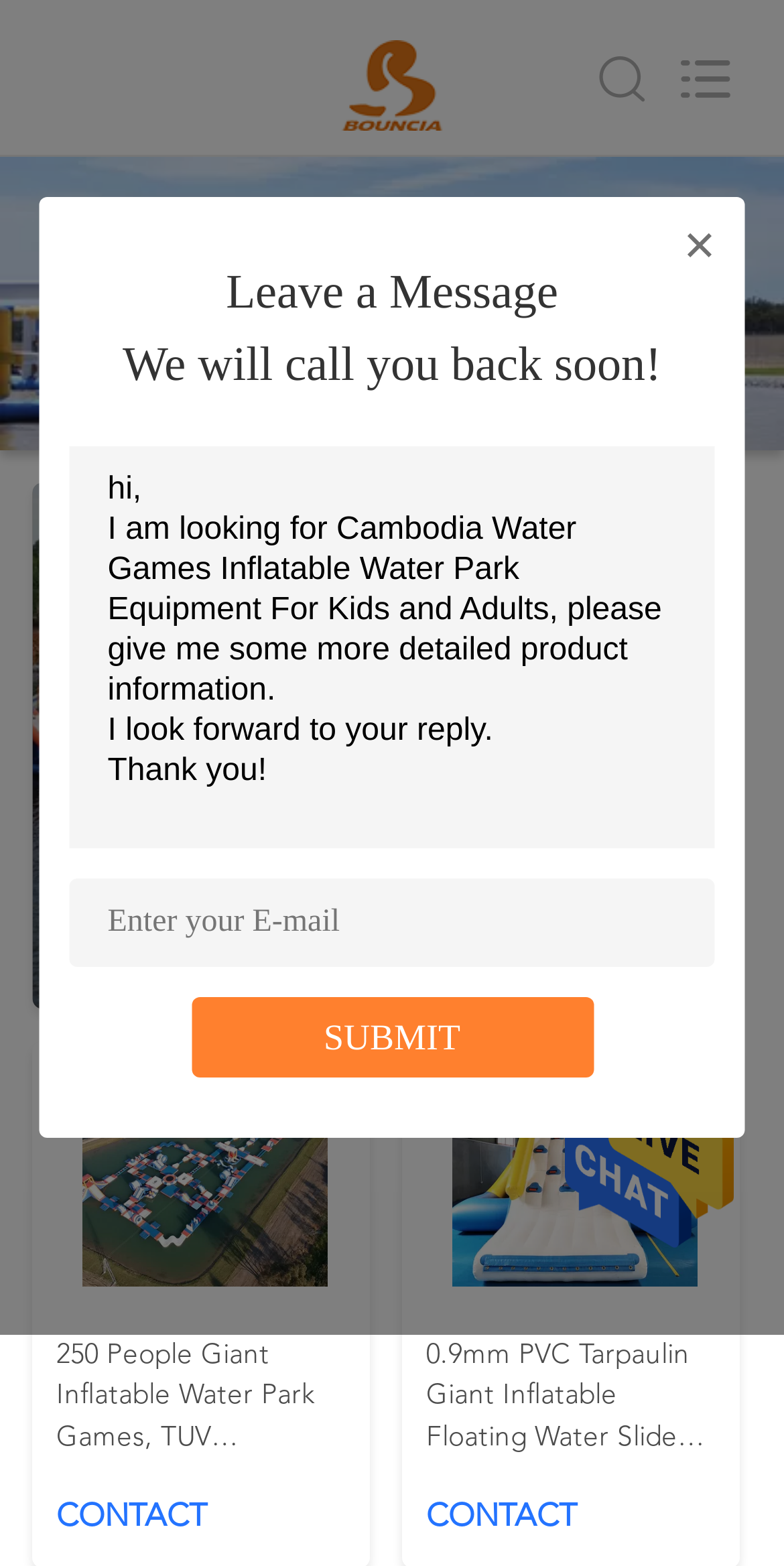Describe all visible elements and their arrangement on the webpage.

The webpage is about Guangzhou Bouncia Inflatables Factory, a supplier of inflatable water park equipment from China. At the top, there is a search box where users can input what they are looking for. Below the search box, there is a navigation menu with links to different sections of the website, including HOME, PRODUCTS, VIDEOS, ABOUT US, FACTORY TOUR, QUALITY CONTROL, and CONTACT US.

On the left side of the page, there is a section with a heading "CONTACT" and a link to leave a message. Below this section, there is a textbox where users can input their message, and a submit button. There is also a sample message from a customer inquiring about a specific product.

On the right side of the page, there are several images and links to different products, including Cambodia Water Games Inflatable Water Park Equipment For Kids and Adults, France Inflatable Aqua Park Games With TUV Certification For Lake, and 250 People Giant Inflatable Water Park Games, TUV Certificate Inflatable Wipeout Course. Each product has a corresponding image and link to more information.

There are also several videos scattered throughout the page, represented by images with a "video" label. Additionally, there are some highlighted products marked as "NEW" or "HOT".

At the bottom of the page, there is a copyright notice stating that the website is owned by inflatable-water-park.com and that all rights are reserved.